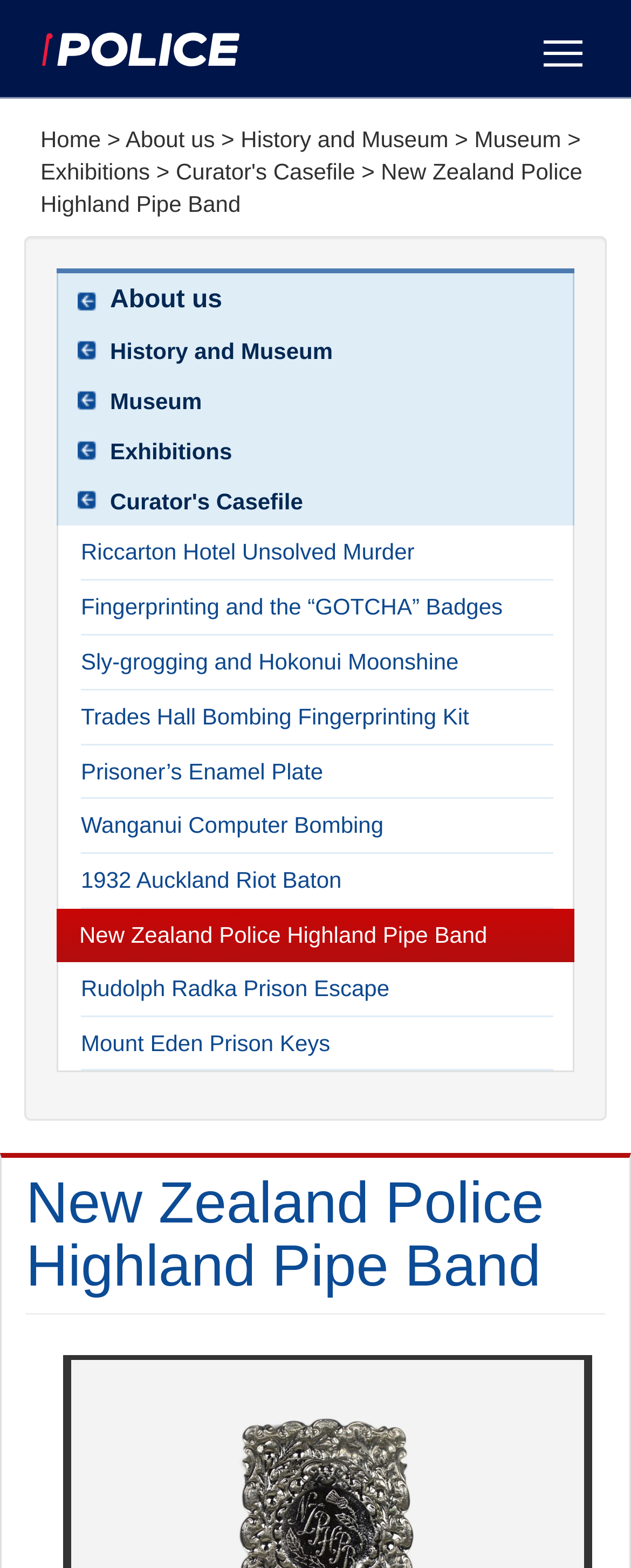Using the given description, provide the bounding box coordinates formatted as (top-left x, top-left y, bottom-right x, bottom-right y), with all values being floating point numbers between 0 and 1. Description: Sly-grogging and Hokonui Moonshine

[0.09, 0.405, 0.91, 0.44]